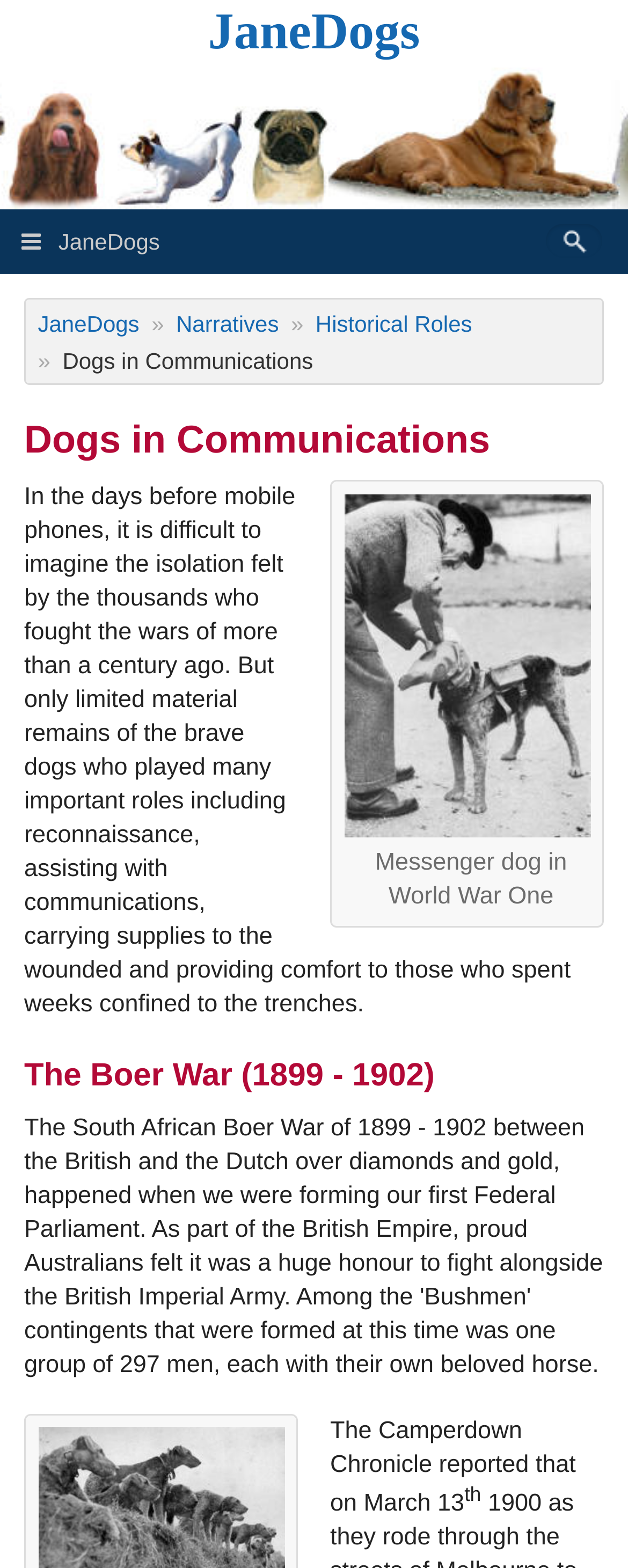Using the information in the image, give a comprehensive answer to the question: 
What is the role of dogs mentioned in the first paragraph?

The first paragraph describes the isolation felt by soldiers in wars and highlights the important roles played by dogs, including reconnaissance, assisting with communications, carrying supplies to the wounded, and providing comfort to those in the trenches.